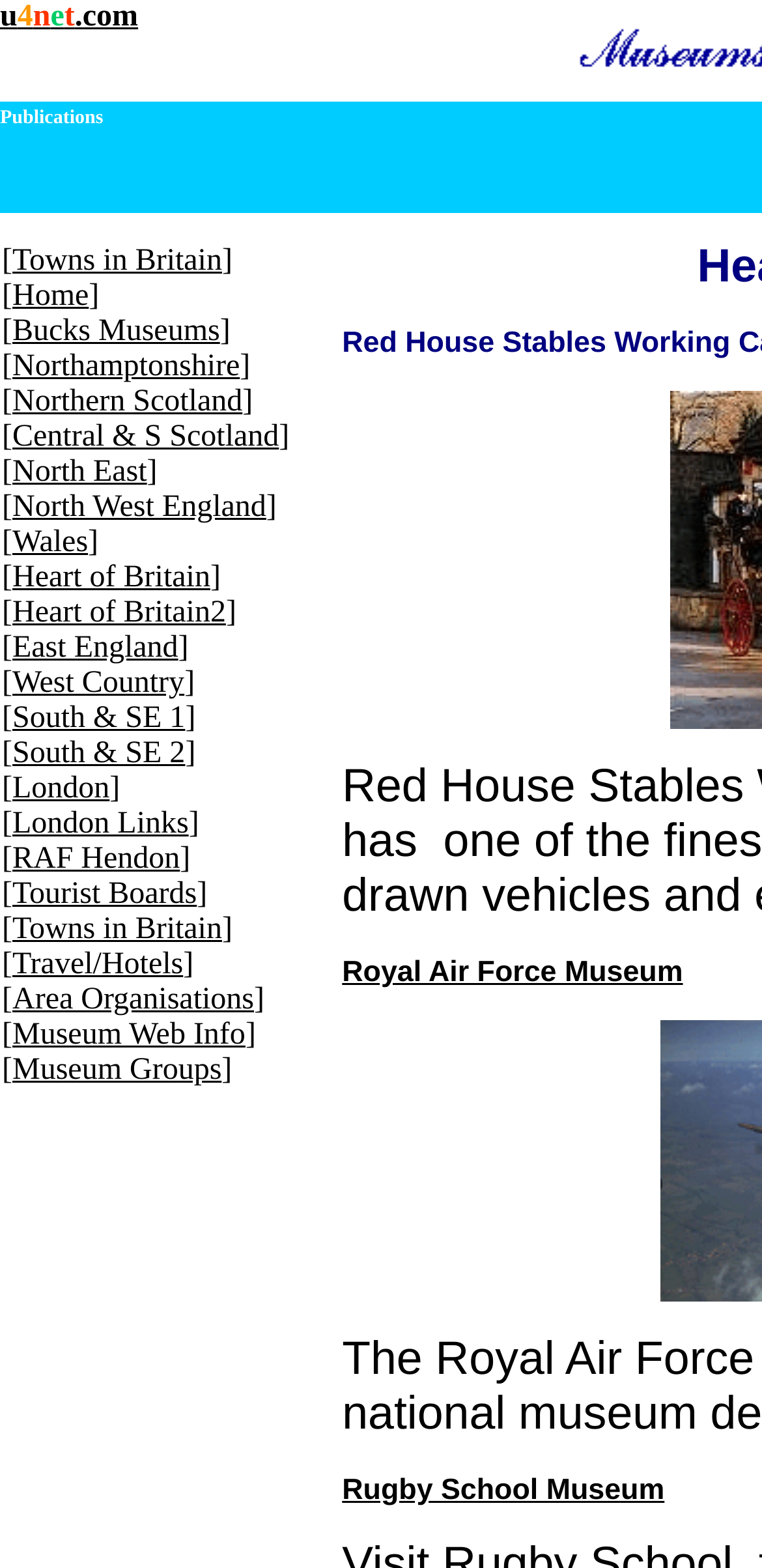How many links are there in the webpage?
Give a single word or phrase answer based on the content of the image.

24